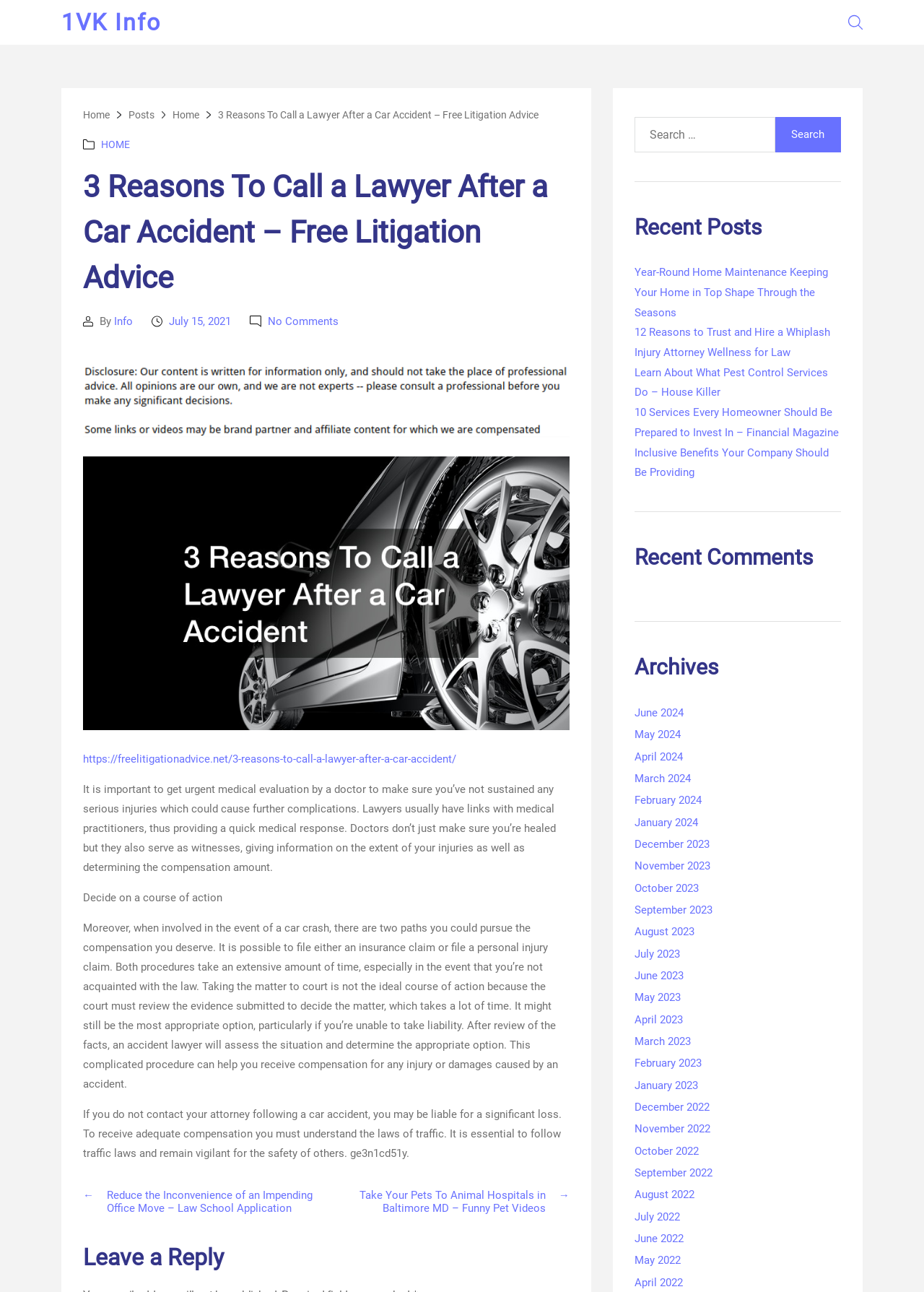What is the location of the search bar on the webpage?
Using the image as a reference, answer the question with a short word or phrase.

Top right corner